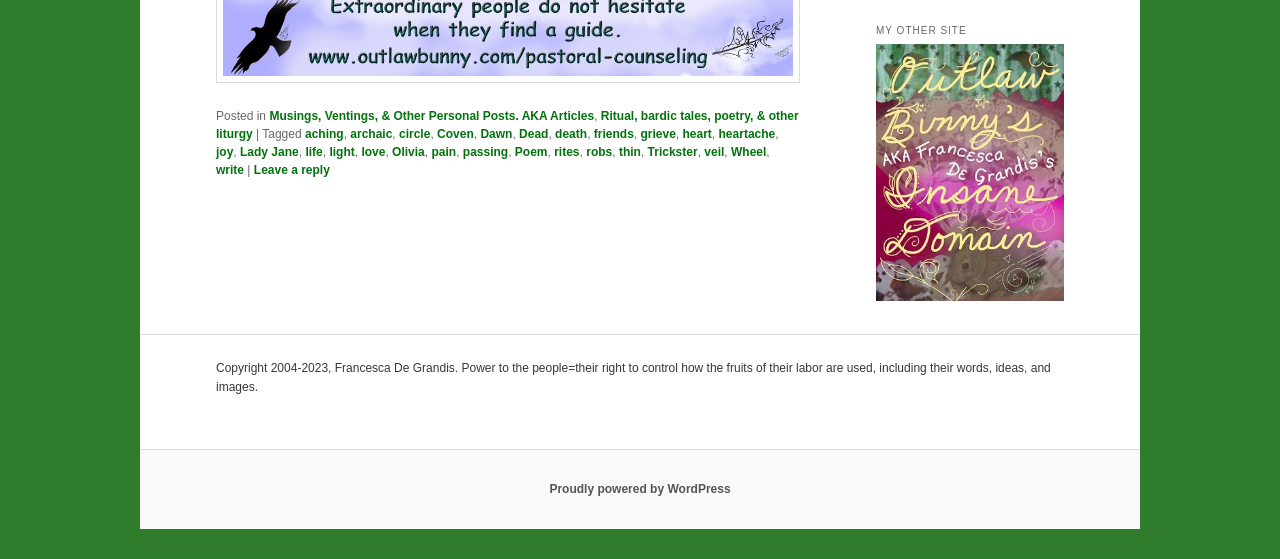Analyze the image and provide a detailed answer to the question: What is the vertical position of the 'Leave a reply' link relative to the 'Posted in' text?

By comparing the y1 and y2 coordinates of the 'Leave a reply' link and the 'Posted in' text, I found that the 'Leave a reply' link is located below the 'Posted in' text.